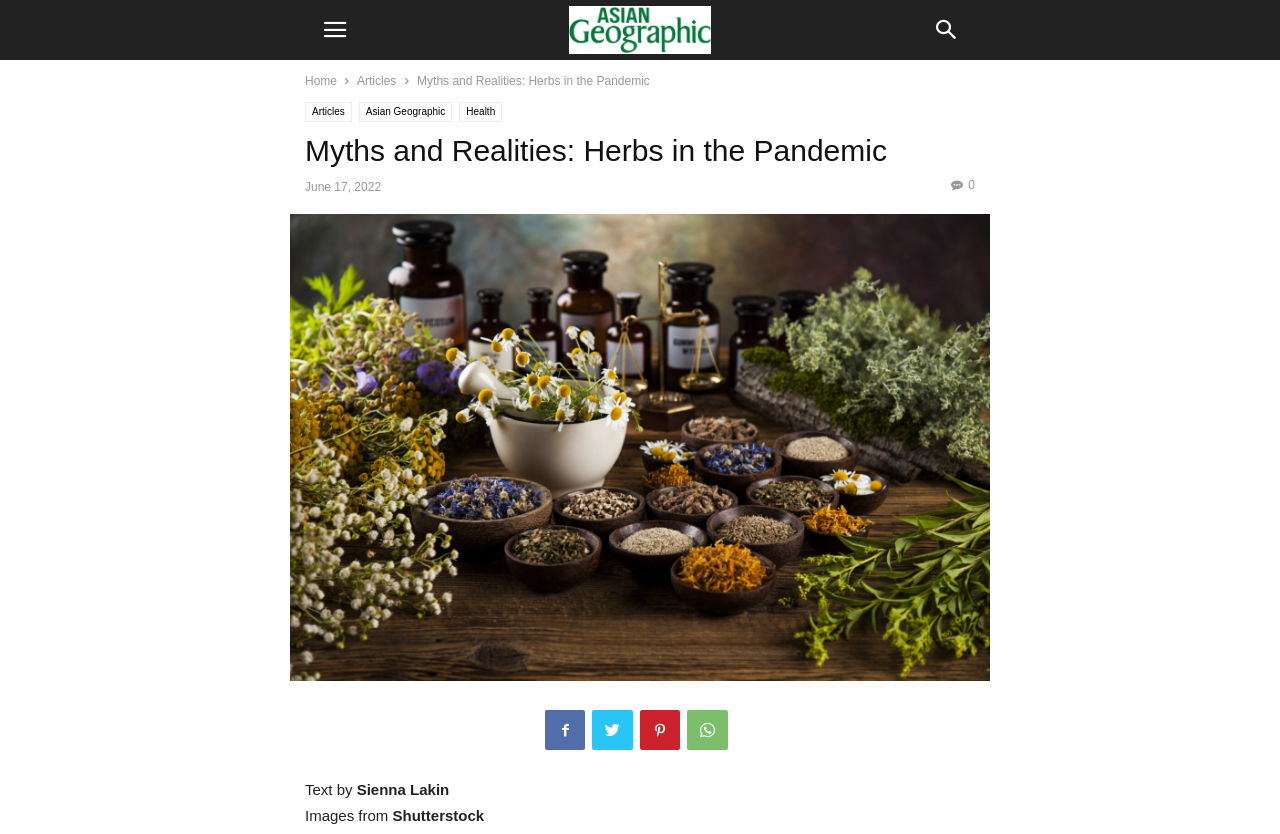Find and provide the bounding box coordinates for the UI element described here: "Asian Geographic". The coordinates should be given as four float numbers between 0 and 1: [left, top, right, bottom].

[0.28, 0.122, 0.353, 0.146]